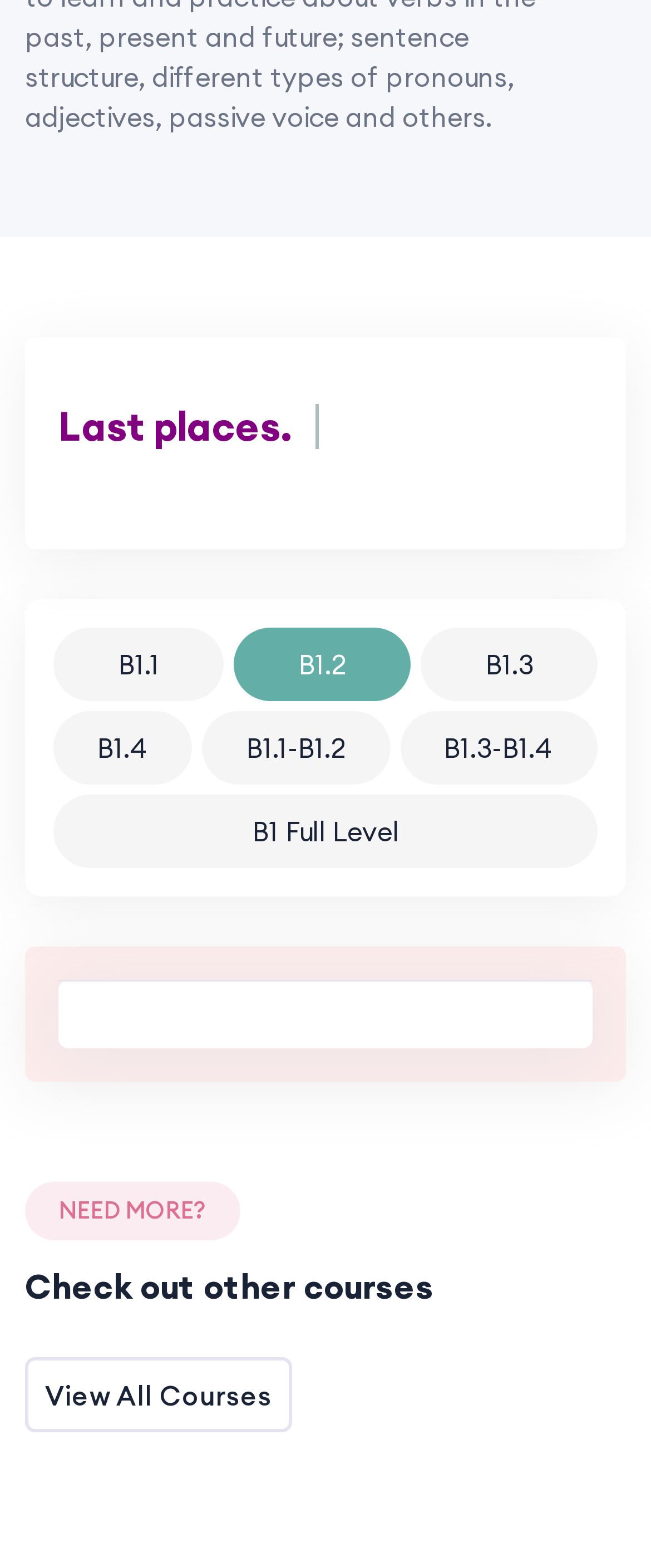Please specify the bounding box coordinates for the clickable region that will help you carry out the instruction: "Click on B1.1 link".

[0.082, 0.401, 0.344, 0.448]